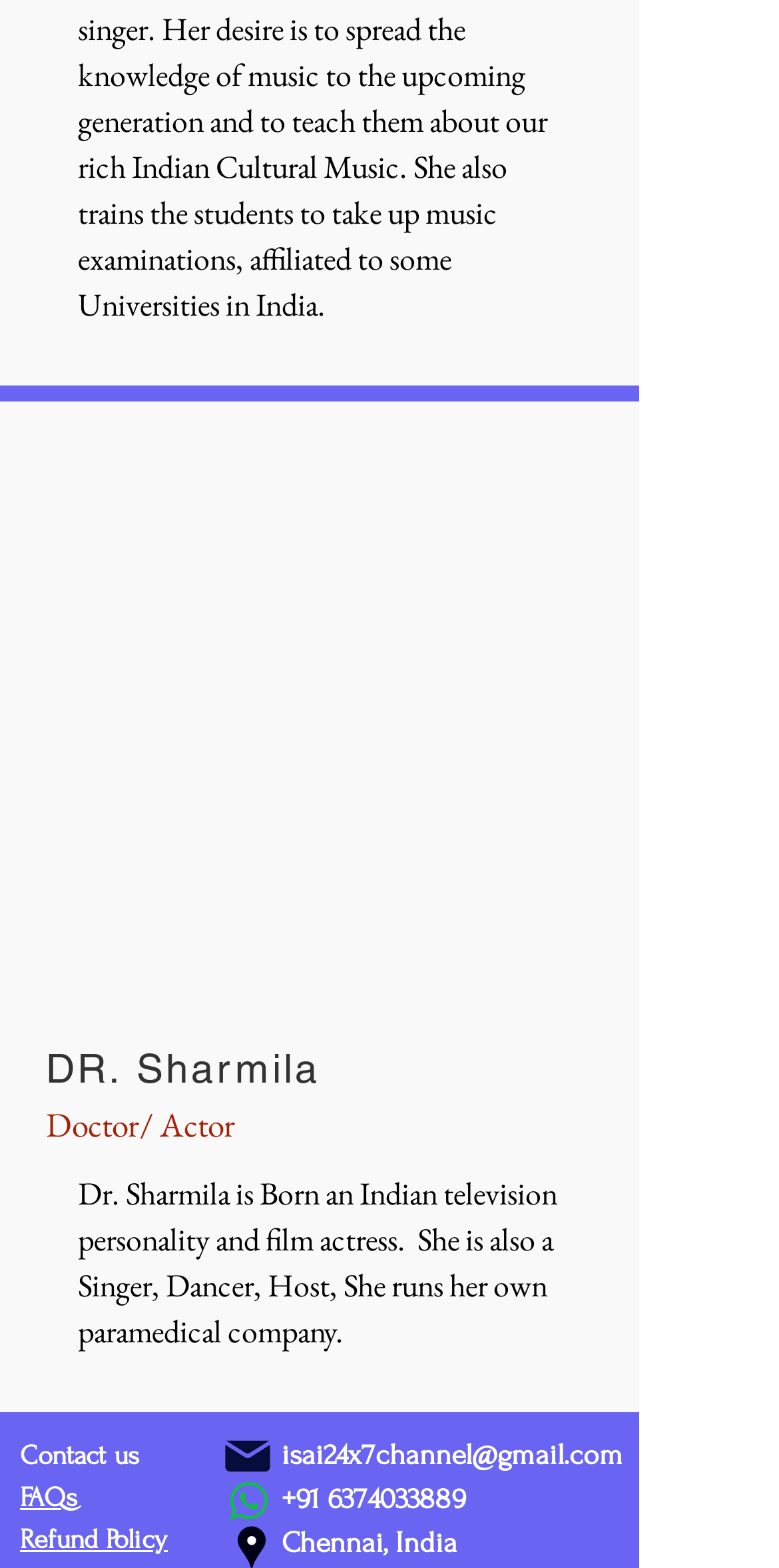Given the element description FAQs, predict the bounding box coordinates for the UI element in the webpage screenshot. The format should be (top-left x, top-left y, bottom-right x, bottom-right y), and the values should be between 0 and 1.

[0.026, 0.94, 0.1, 0.967]